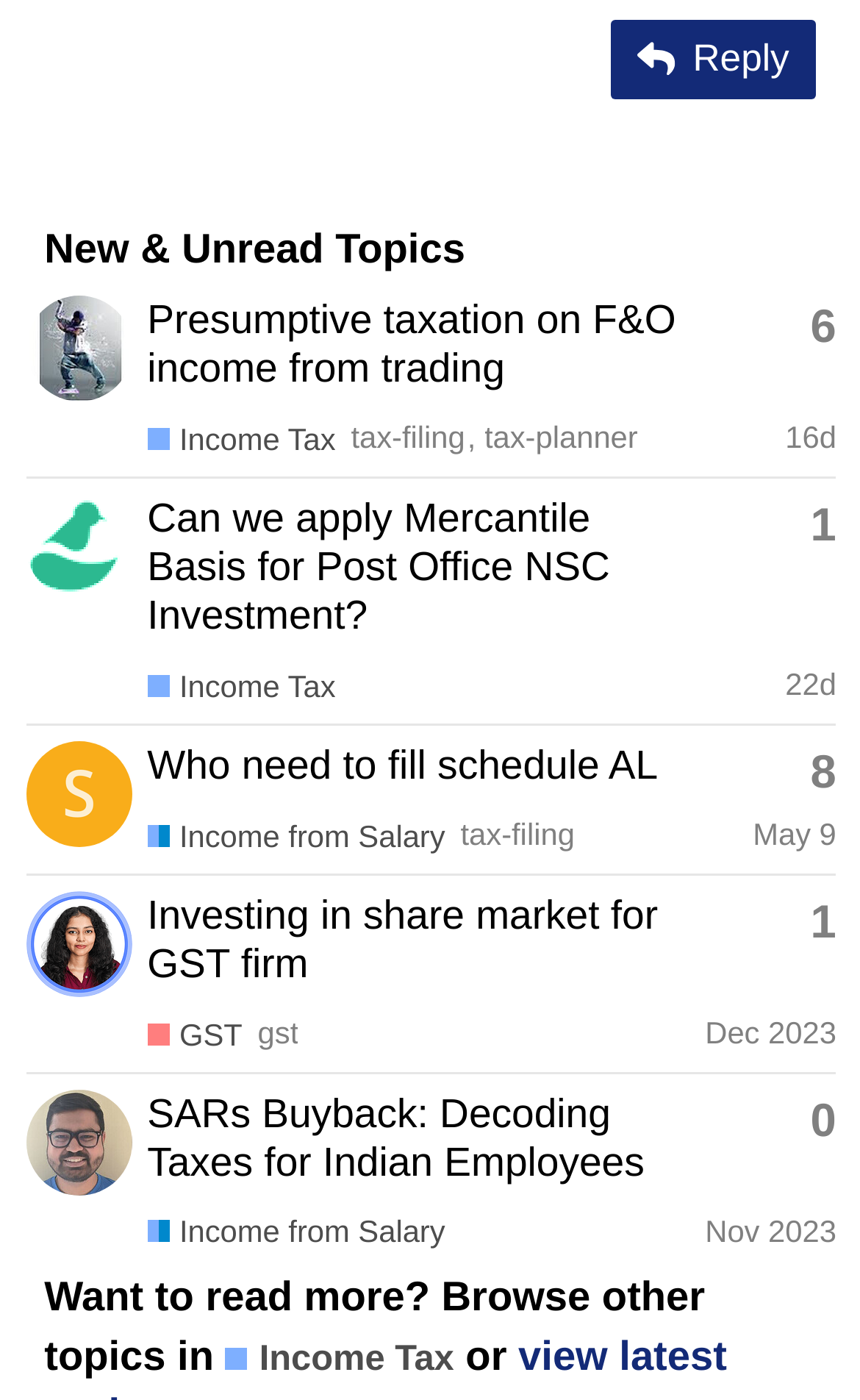Determine the bounding box coordinates of the element's region needed to click to follow the instruction: "Check the profile of 'enigma'". Provide these coordinates as four float numbers between 0 and 1, formatted as [left, top, right, bottom].

[0.03, 0.235, 0.153, 0.262]